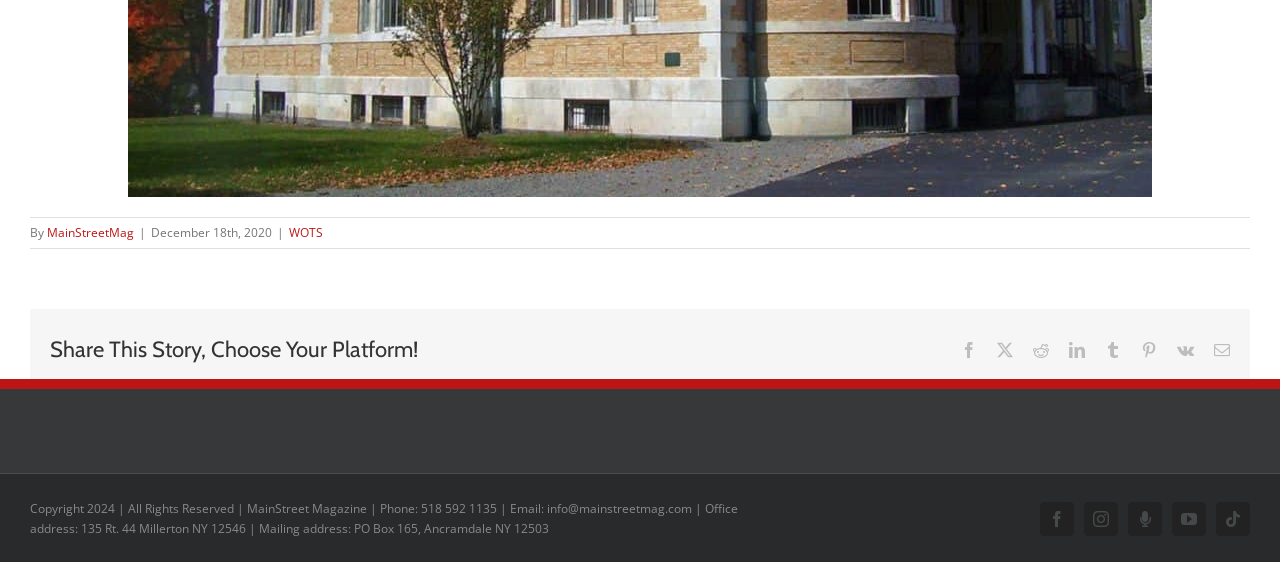Specify the bounding box coordinates of the element's area that should be clicked to execute the given instruction: "Visit WOTS". The coordinates should be four float numbers between 0 and 1, i.e., [left, top, right, bottom].

[0.226, 0.399, 0.252, 0.43]